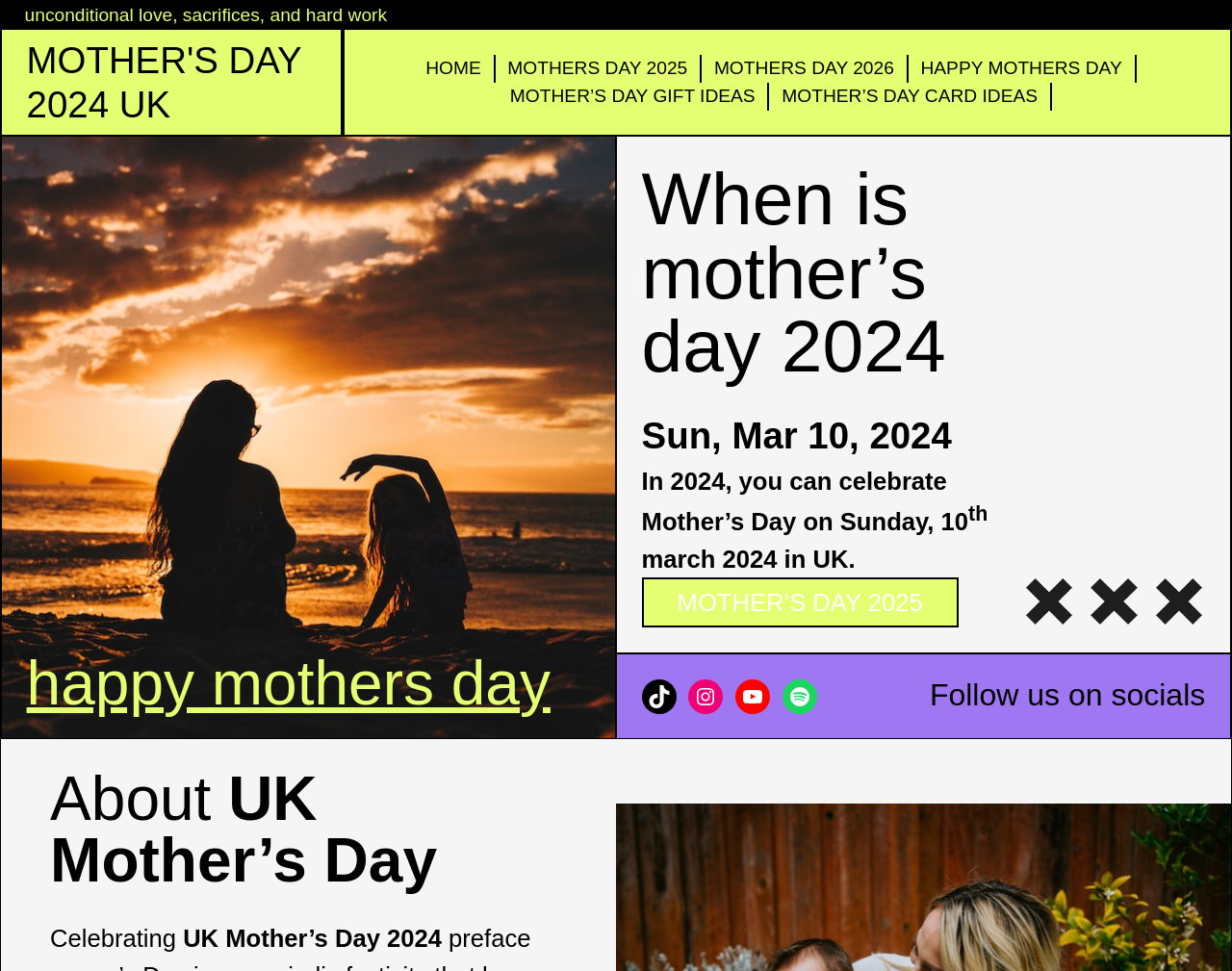Please identify the bounding box coordinates of the element I should click to complete this instruction: 'Click on Follow us on socials'. The coordinates should be given as four float numbers between 0 and 1, like this: [left, top, right, bottom].

[0.755, 0.699, 0.978, 0.731]